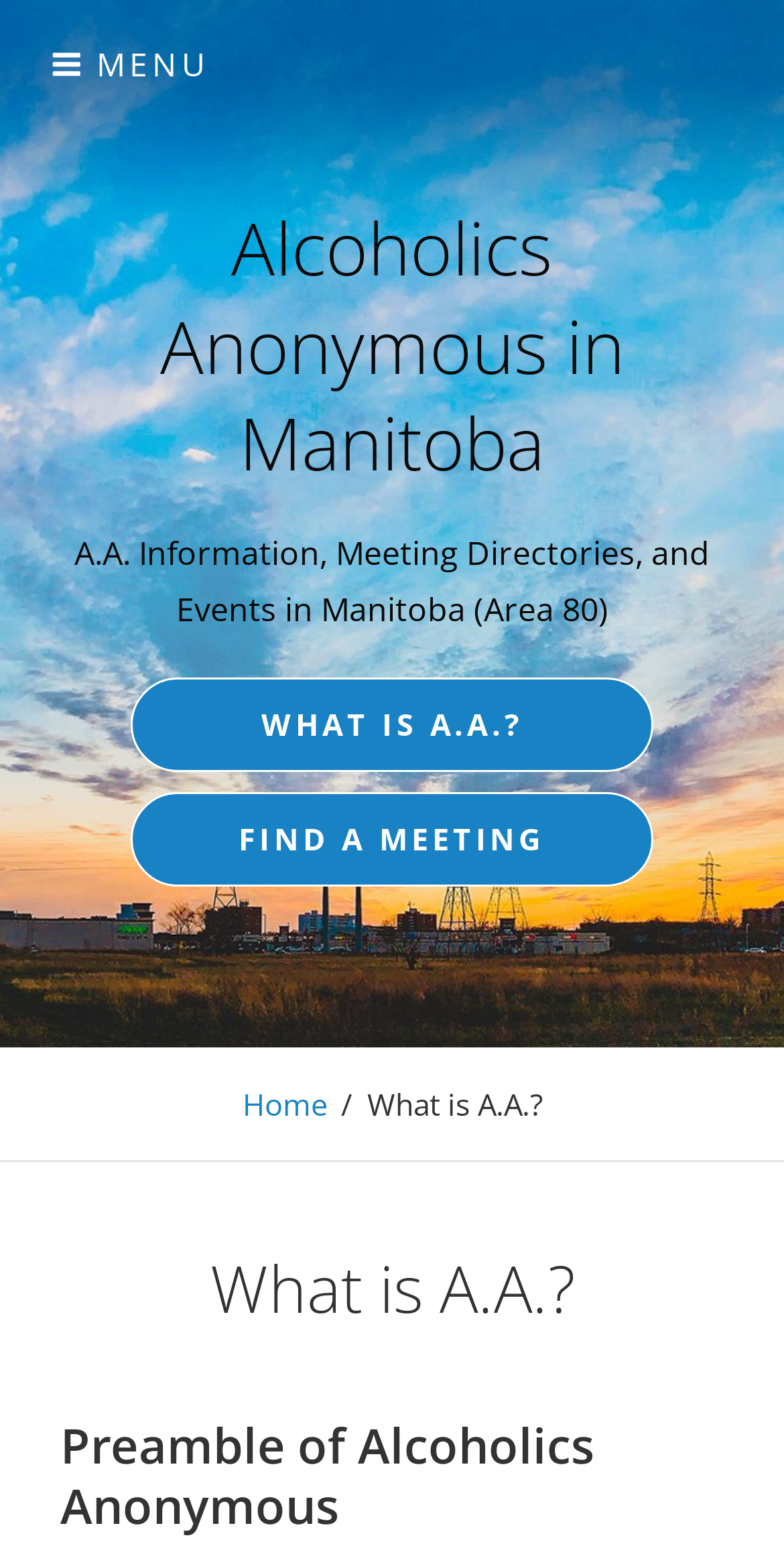Kindly respond to the following question with a single word or a brief phrase: 
What is the purpose of the 'MENU' button?

To expand menu